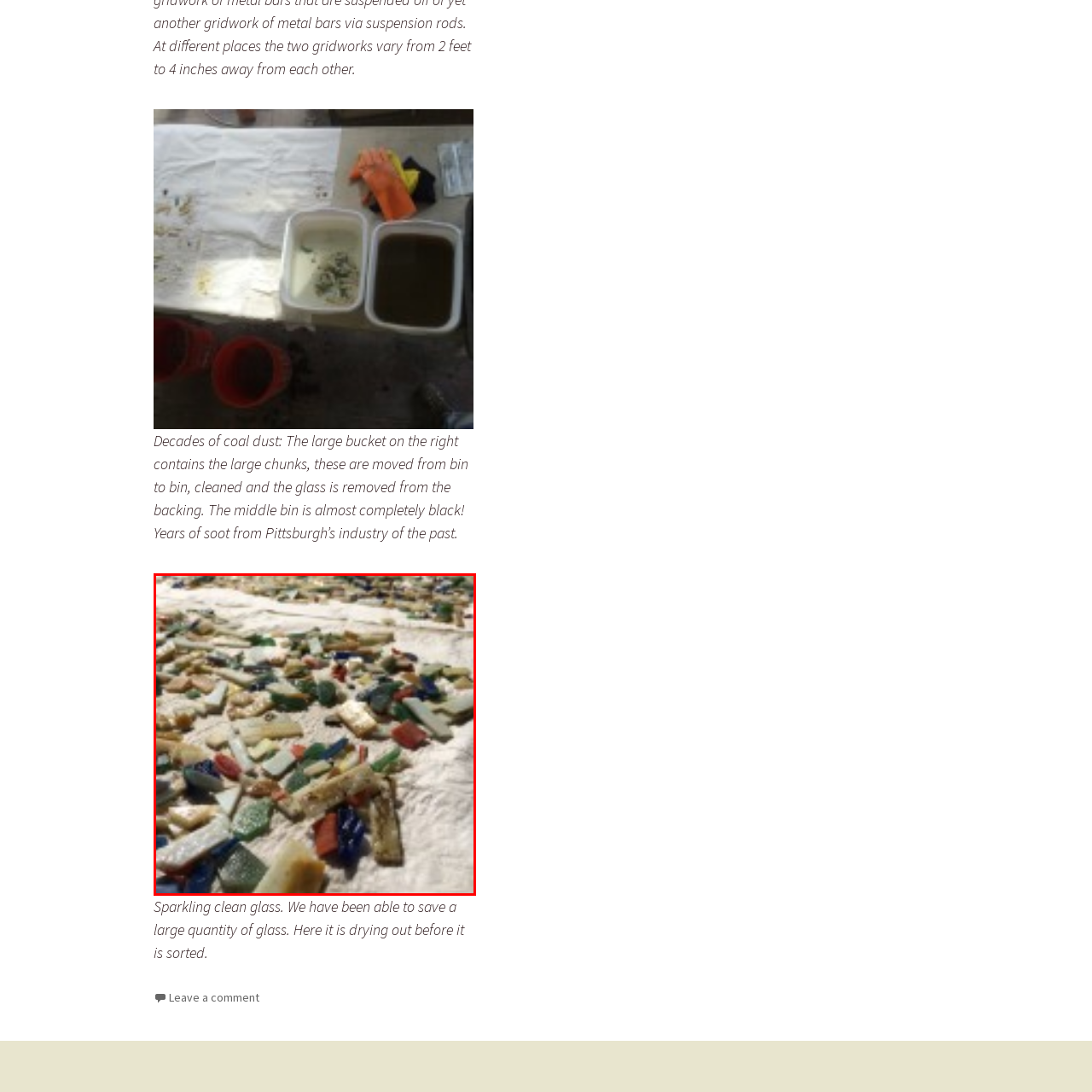Look at the image inside the red box and answer the question with a single word or phrase:
What is the surface on which the glass pieces are arranged?

A flat surface